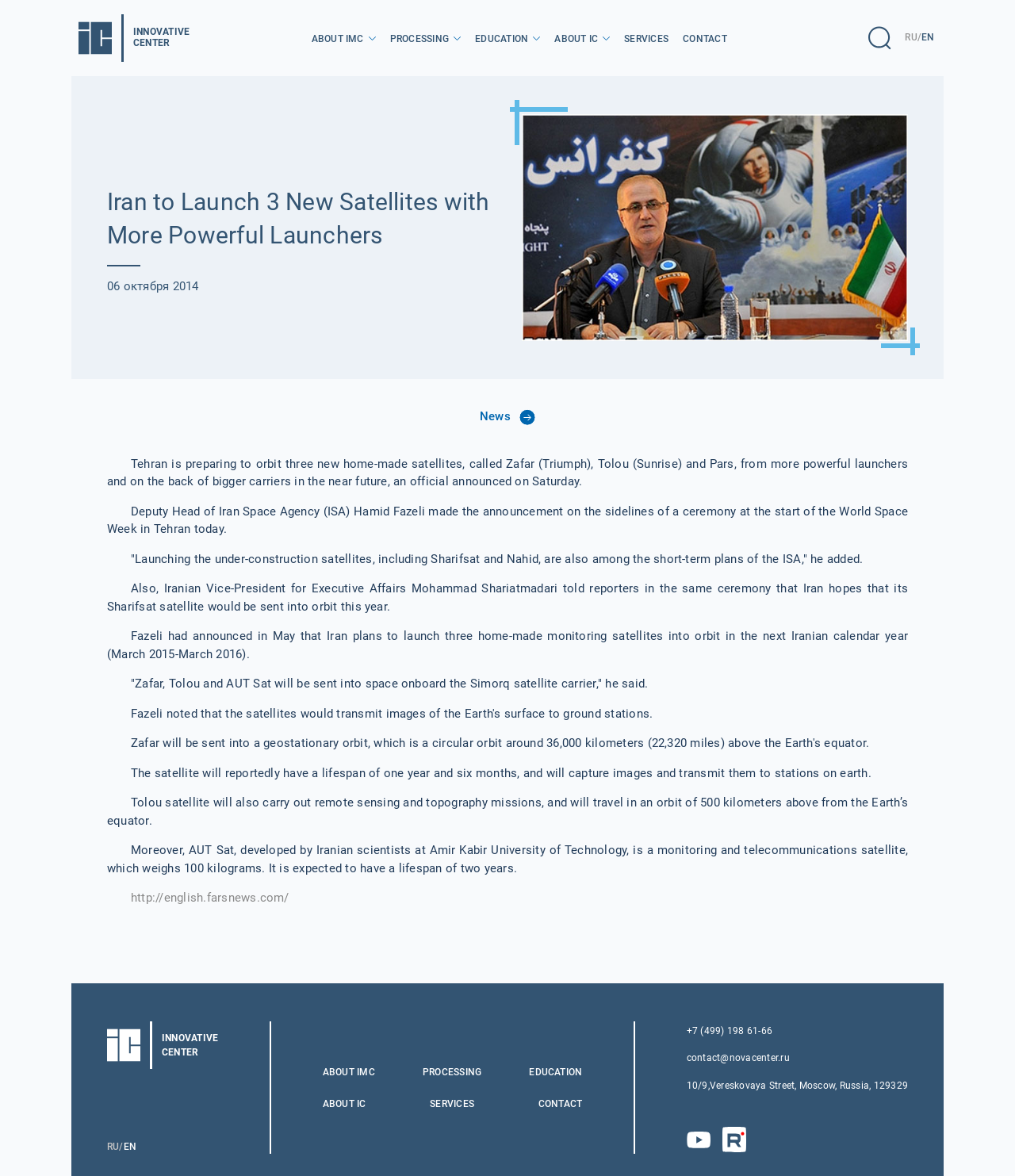Provide a thorough description of the webpage's content and layout.

The webpage is about the Innovative Center, a developer of software complexes. At the top, there is a logo of the Innovative Center, accompanied by a link to the center's main page. Below the logo, there are several links to different sections of the website, including "ABOUT IMC", "PROCESSING", "EDUCATION", "ABOUT IC", "SERVICES", and "CONTACT". 

On the right side of the top section, there is a search button with a magnifying glass icon. Next to the search button, there are language options, with links to switch between Russian and English.

The main content of the webpage is a news article about Iran launching three new satellites with more powerful launchers. The article is divided into several paragraphs, with headings and images. The main image is a large picture related to the news article, placed below the headings. 

The article discusses the details of the satellite launches, including the names of the satellites, their capabilities, and the expected lifespan. There are also quotes from officials, including the Deputy Head of Iran Space Agency and the Iranian Vice-President for Executive Affairs.

At the bottom of the webpage, there are links to the Innovative Center's main page, as well as links to the same sections as at the top. Additionally, there is contact information, including a phone number, email address, and physical address.